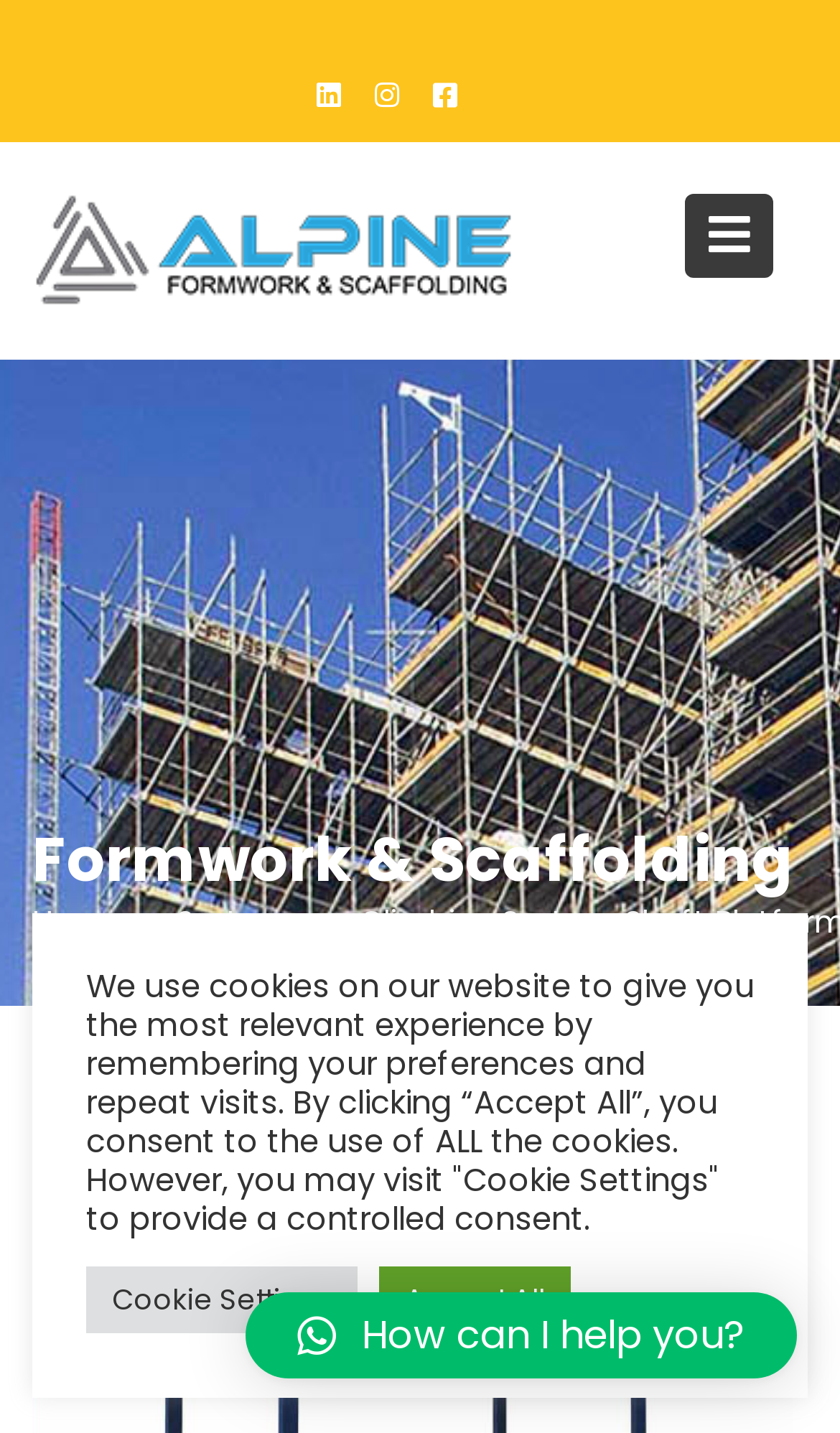Based on the image, provide a detailed response to the question:
How many navigation links are on the top?

I counted the number of links on the top of the webpage, which are '', '', and '', so there are 3 navigation links.